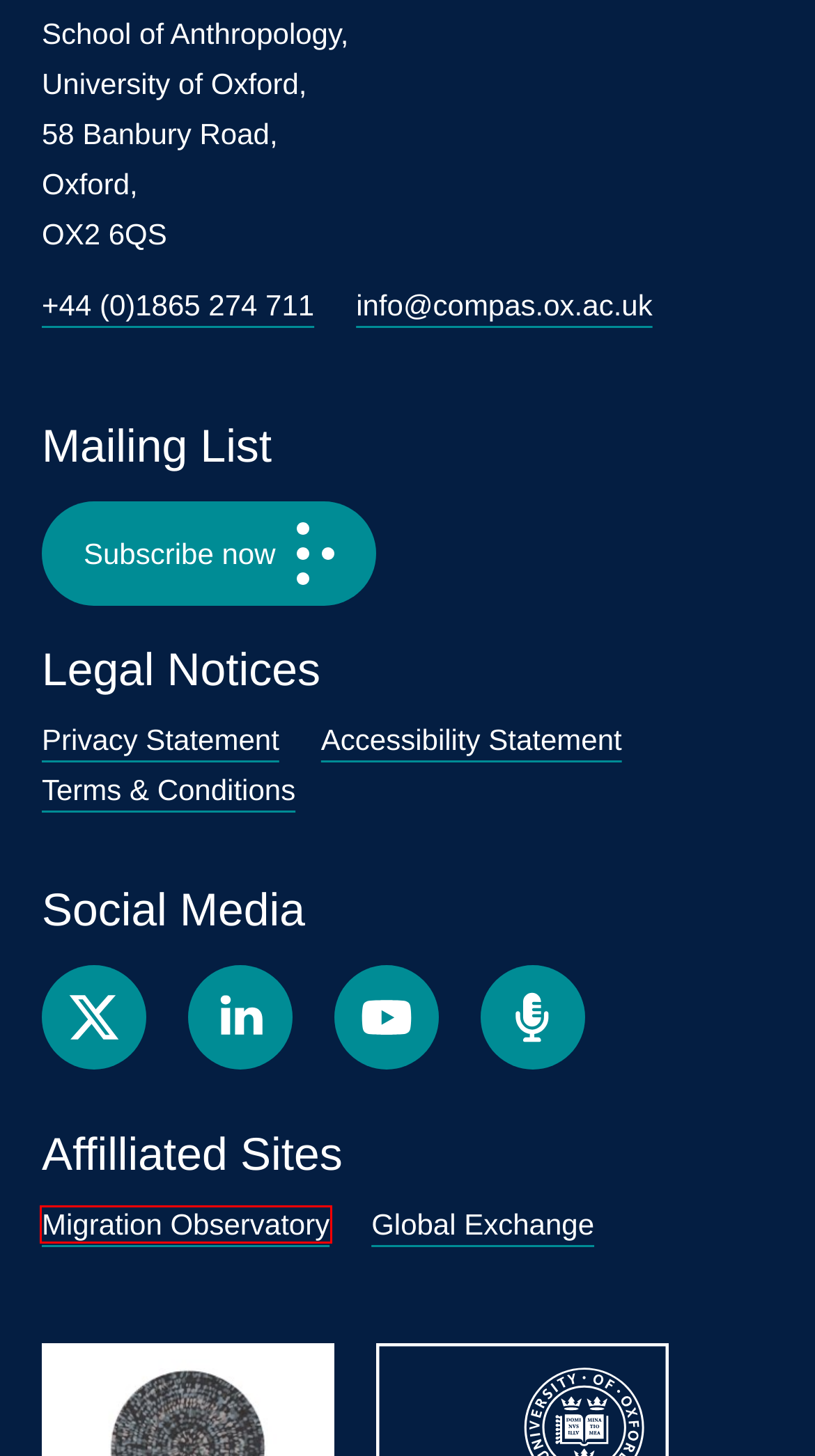Review the webpage screenshot provided, noting the red bounding box around a UI element. Choose the description that best matches the new webpage after clicking the element within the bounding box. The following are the options:
A. COMPAS, University of Oxford
B. The net migration bounce - Migration Observatory - The Migration Observatory
C. Accessibility | COMPAS
D. Terms & Conditions | COMPAS
E. The Migration Oxford Podcast | University of Oxford Podcasts
F. Home - Migration Observatory - The Migration Observatory
G. Global Exchange | COMPAS
H. Privacy & Cookies | COMPAS

F